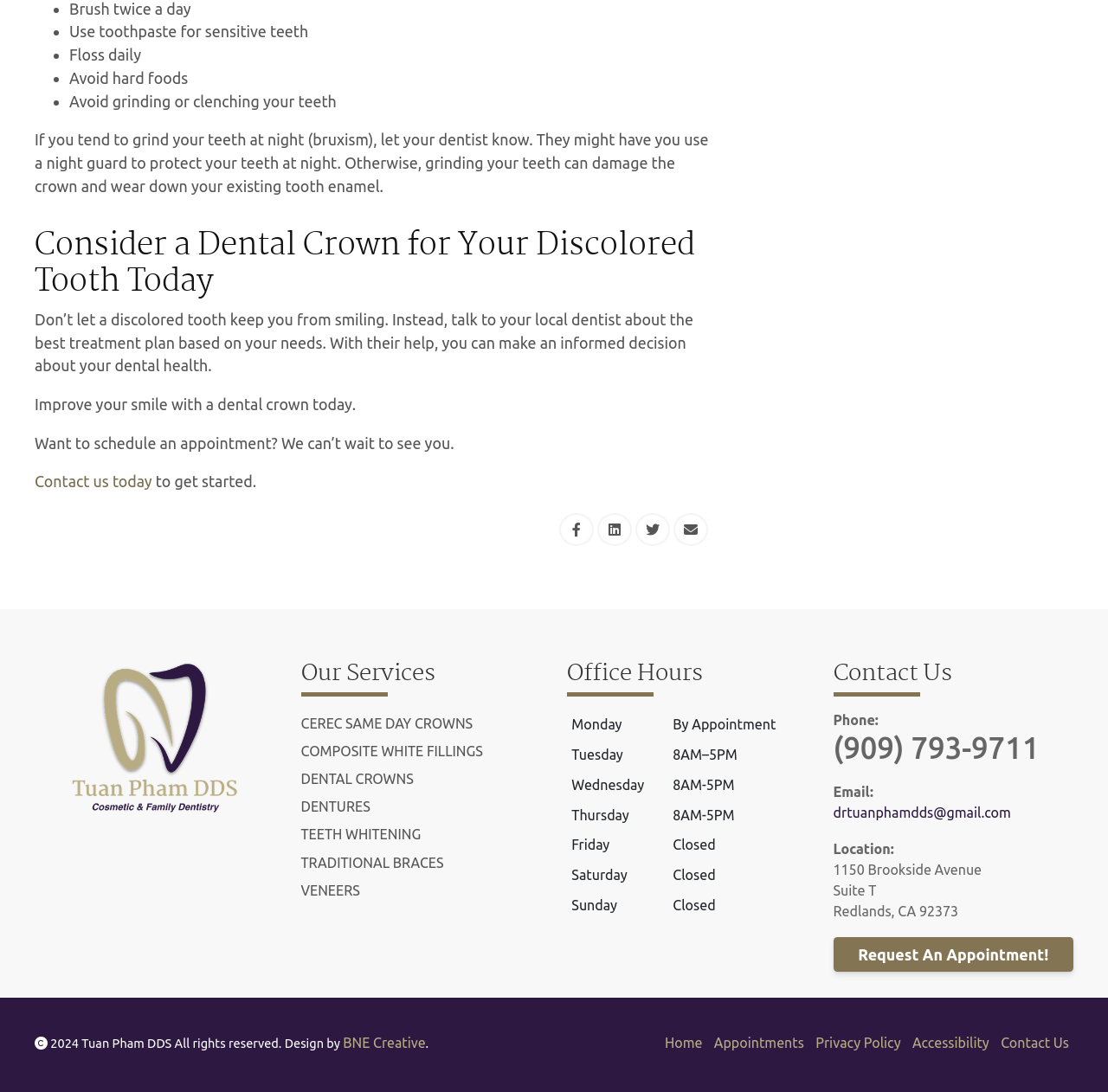Please identify the bounding box coordinates of the element's region that needs to be clicked to fulfill the following instruction: "Click the 'Contact us today' link". The bounding box coordinates should consist of four float numbers between 0 and 1, i.e., [left, top, right, bottom].

[0.031, 0.433, 0.137, 0.449]